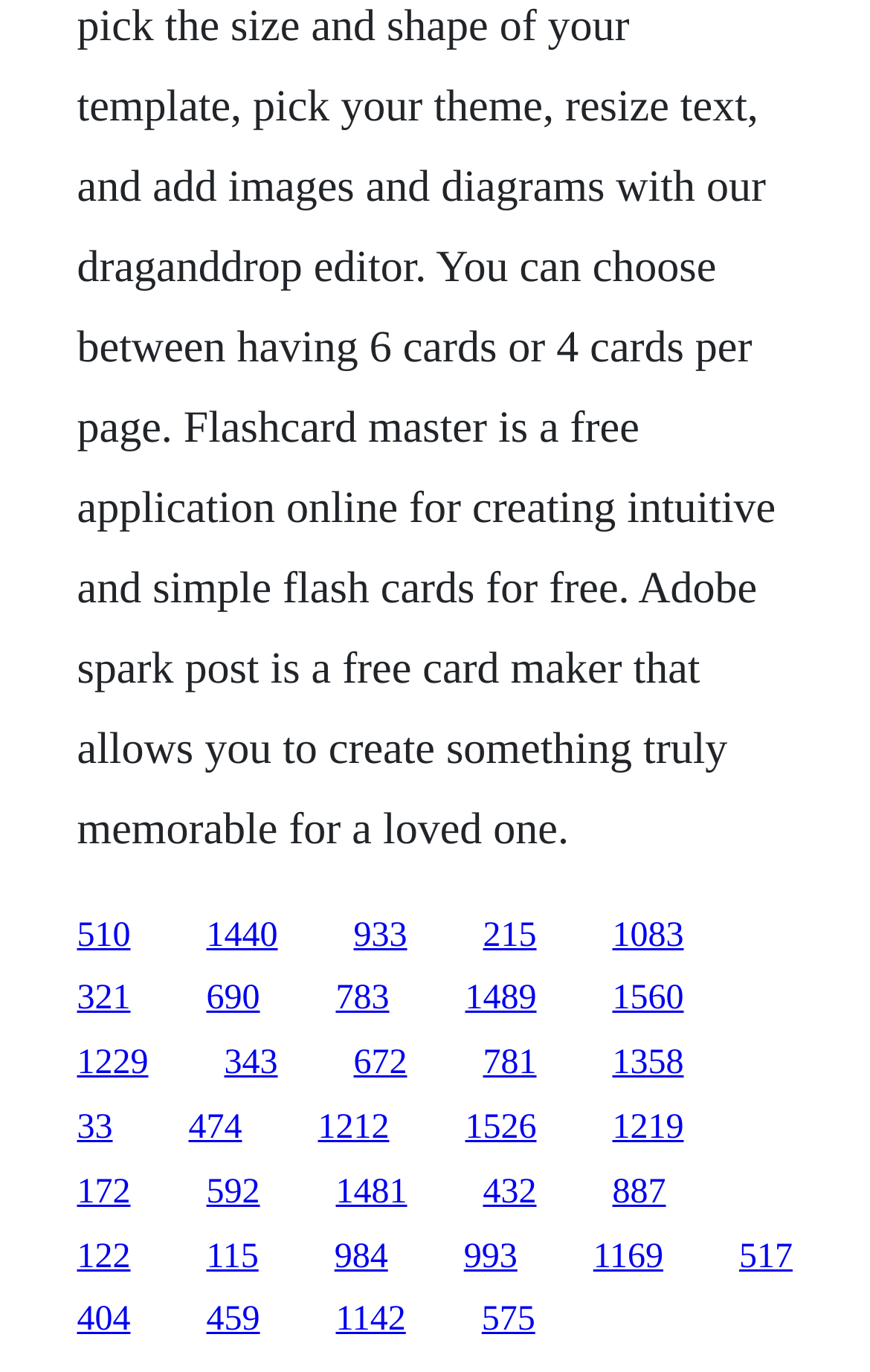Predict the bounding box for the UI component with the following description: "1142".

[0.386, 0.949, 0.466, 0.976]